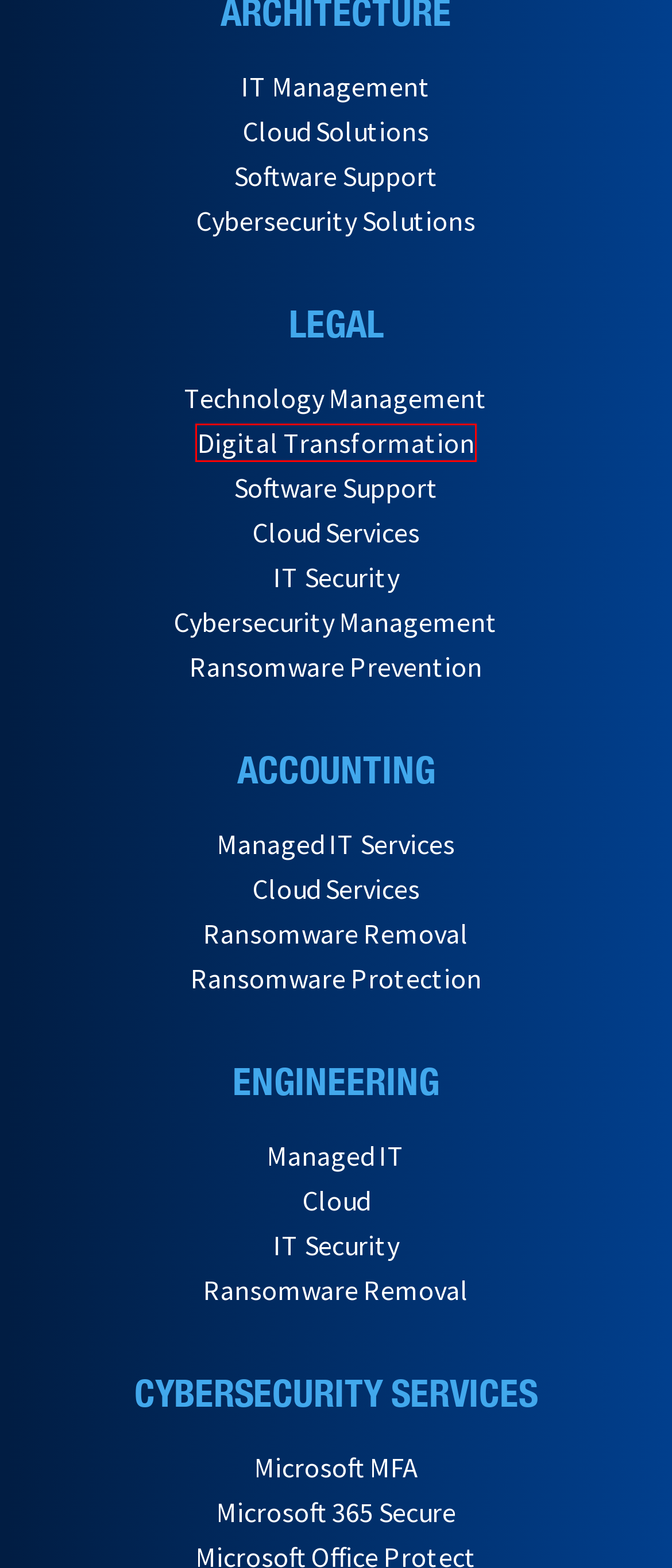Review the screenshot of a webpage which includes a red bounding box around an element. Select the description that best fits the new webpage once the element in the bounding box is clicked. Here are the candidates:
A. IT Solutions for Engineering Firms in Vancouver – Compunet
B. Essential Apps for Vancouver Architecture Firms – Compunet
C. Innovative IT Solutions for Vancouver Architects – Compunet
D. IT Services For Law Firms In Vancouver | Compunet Infotech
E. Digital Transformation in Canadian Law Practice – Compunet
F. Vancouver Engineering Firms' Ransomware Protection– Compunet
G. Top 6 Software for Vancouver Law Firms – Compunet
H. Compunet: IT Services for Vancouver Accounting Firms

E